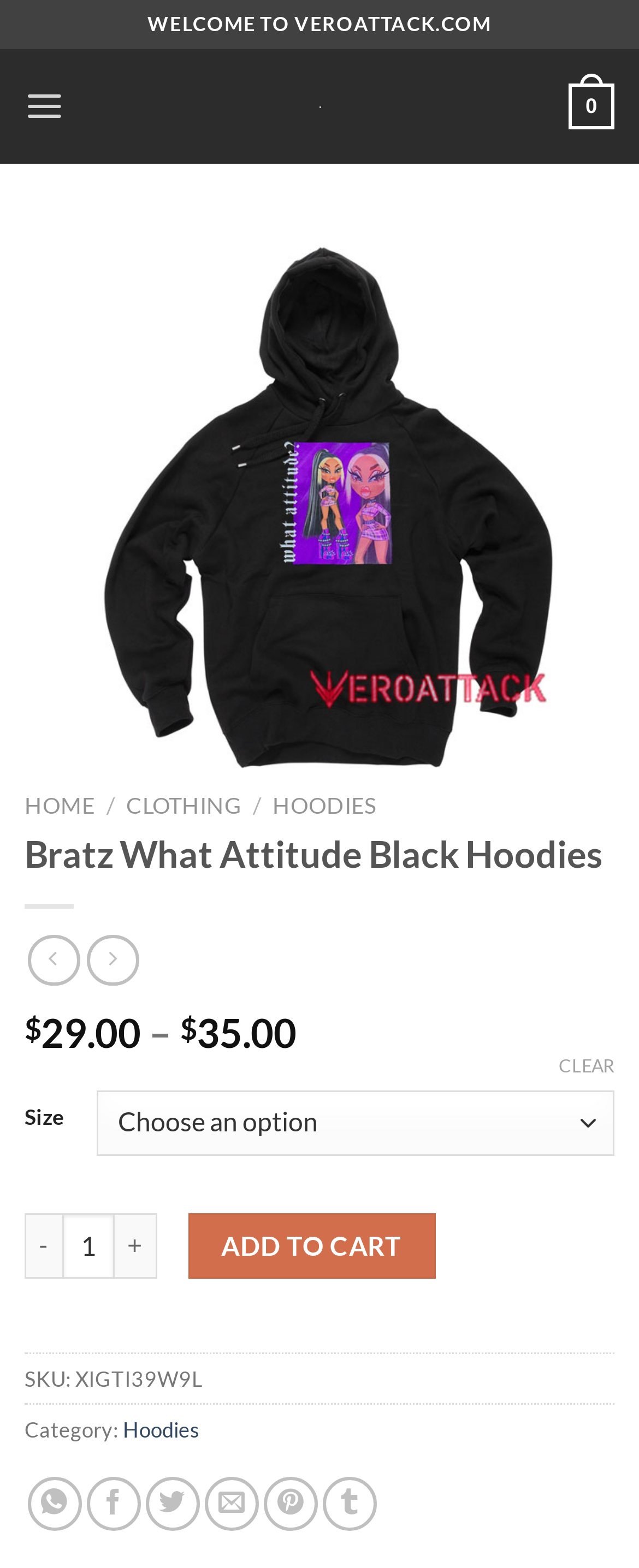What is the category of the Bratz What Attitude Black Hoodies?
Provide a short answer using one word or a brief phrase based on the image.

Hoodies